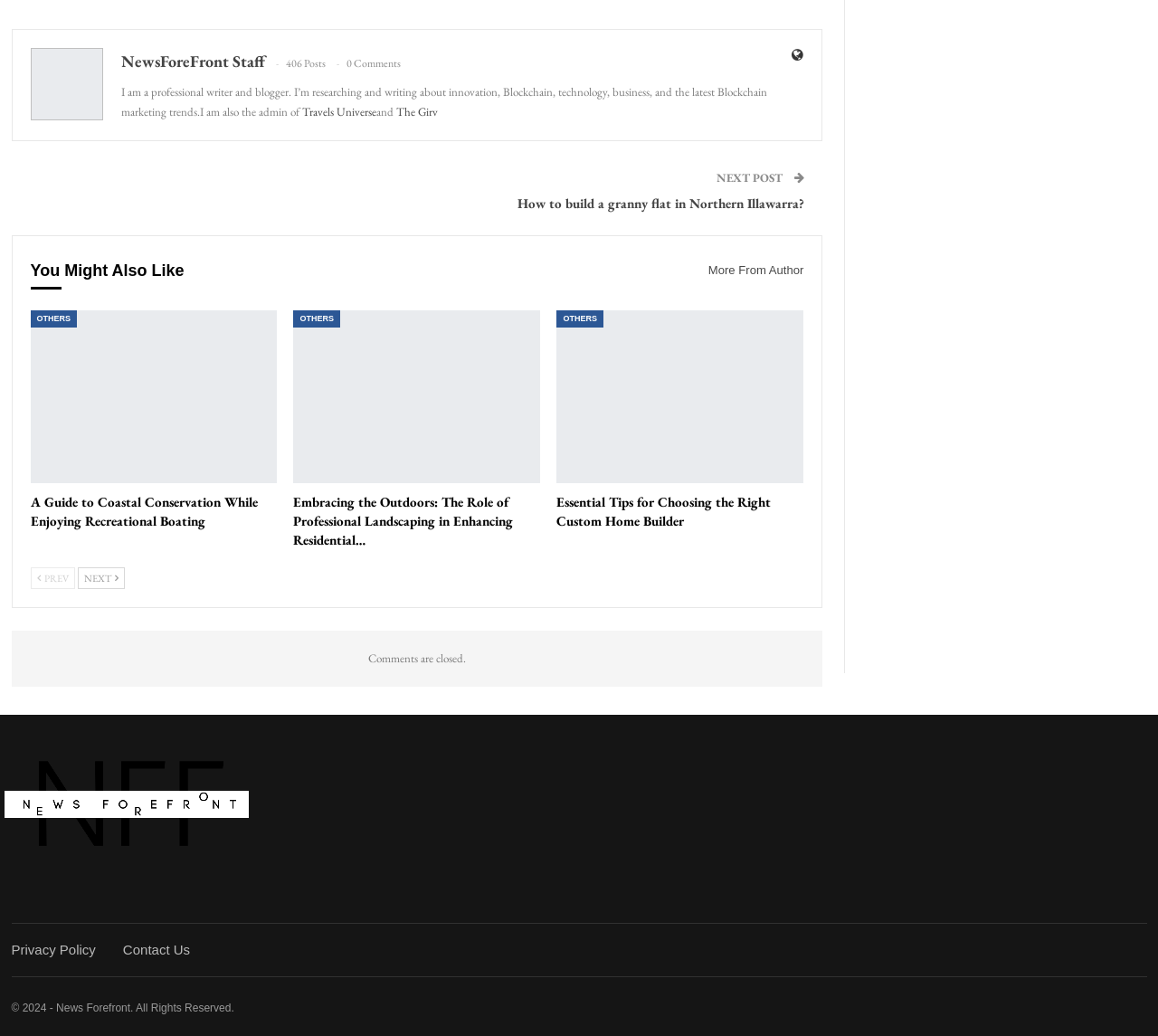Locate the bounding box coordinates of the element to click to perform the following action: 'Contact the website'. The coordinates should be given as four float values between 0 and 1, in the form of [left, top, right, bottom].

[0.106, 0.909, 0.164, 0.924]